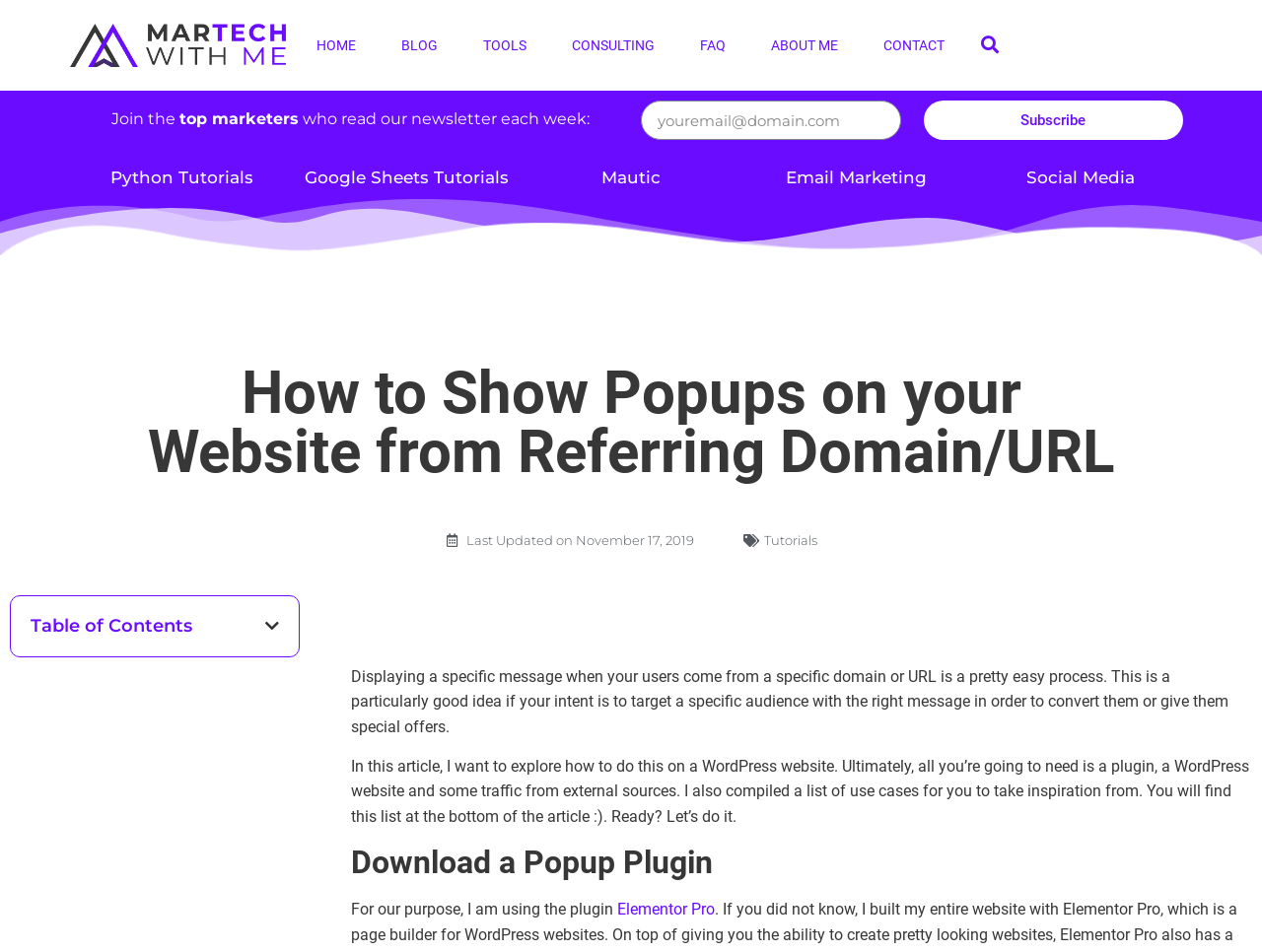Locate the bounding box of the UI element based on this description: "Bijkomende hulpmiddelen ARROW_DOWN". Provide four float numbers between 0 and 1 as [left, top, right, bottom].

None